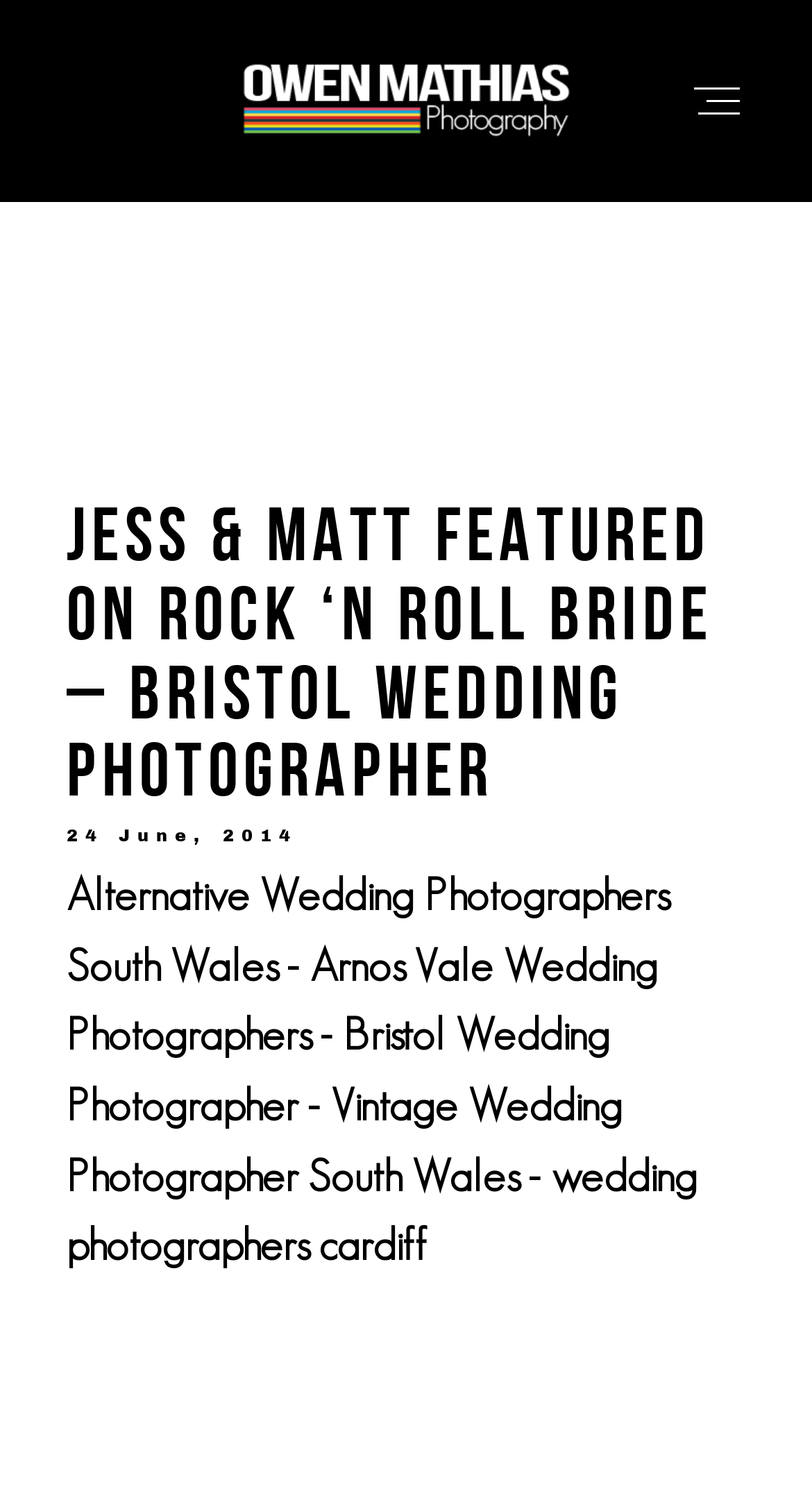Determine the coordinates of the bounding box that should be clicked to complete the instruction: "read about Jess & Matt's wedding". The coordinates should be represented by four float numbers between 0 and 1: [left, top, right, bottom].

[0.082, 0.329, 0.879, 0.547]